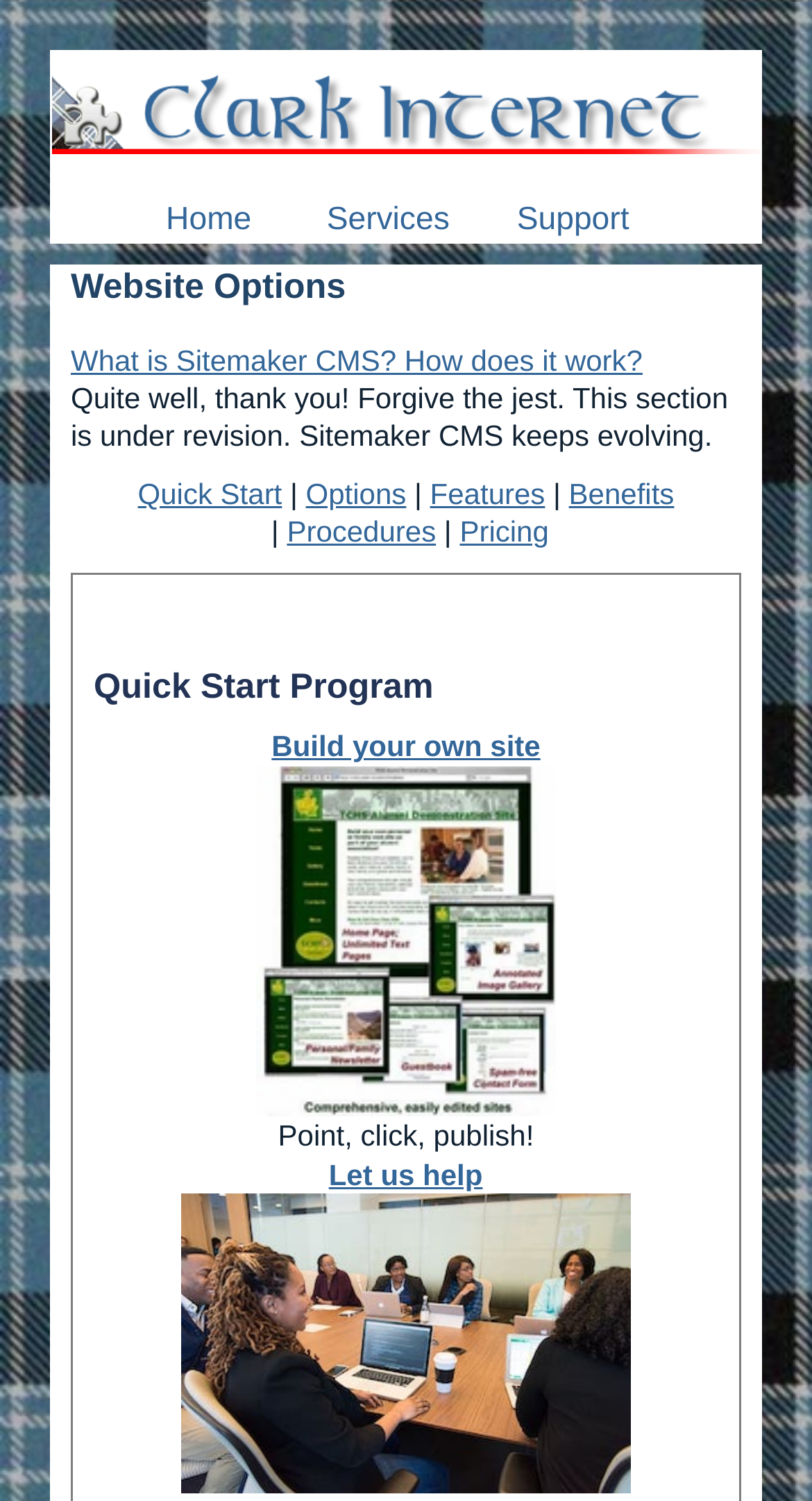Identify the bounding box coordinates of the clickable region required to complete the instruction: "Click on Home". The coordinates should be given as four float numbers within the range of 0 and 1, i.e., [left, top, right, bottom].

[0.204, 0.134, 0.31, 0.158]